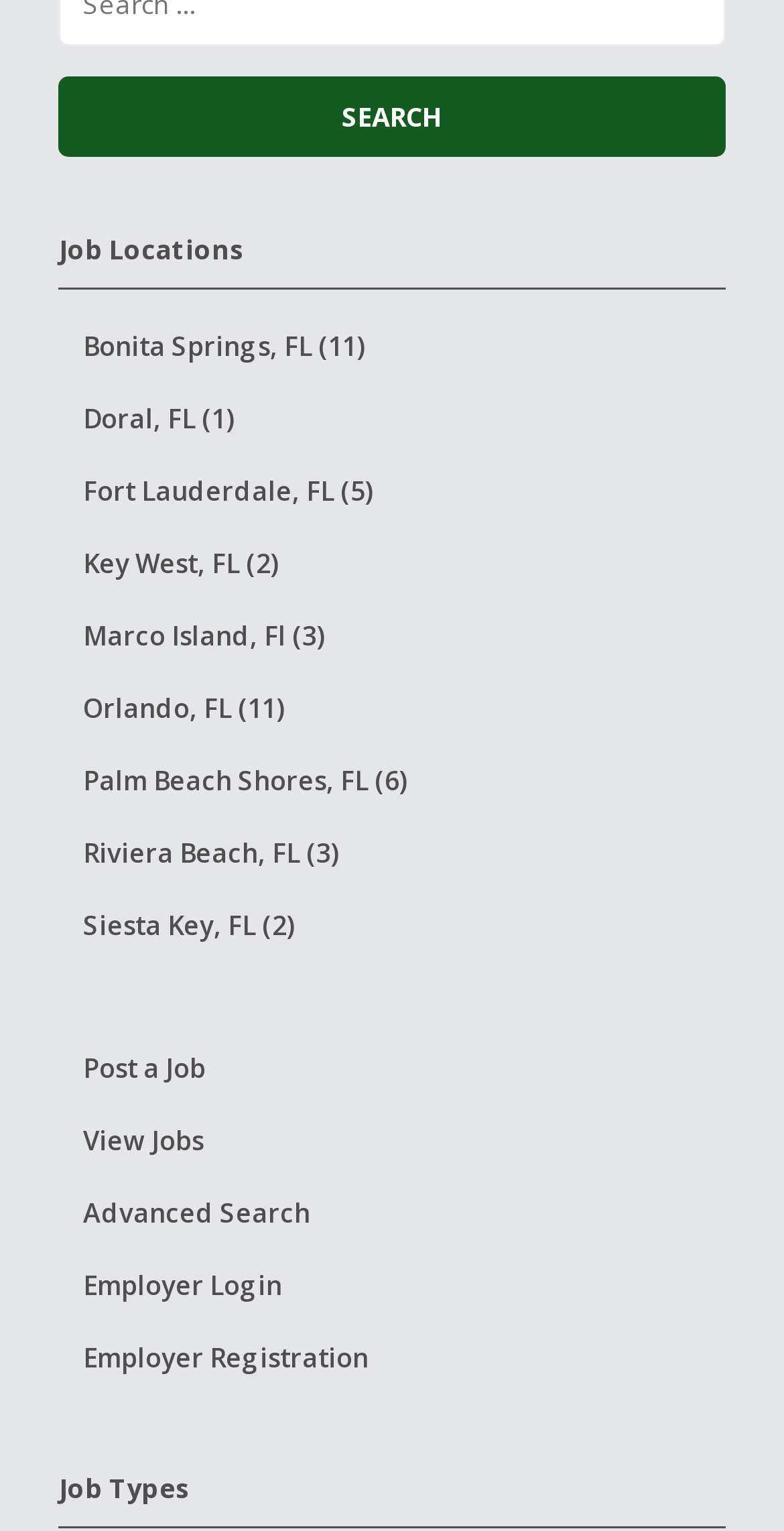How many links are there below 'Job Locations'?
Respond to the question with a single word or phrase according to the image.

12